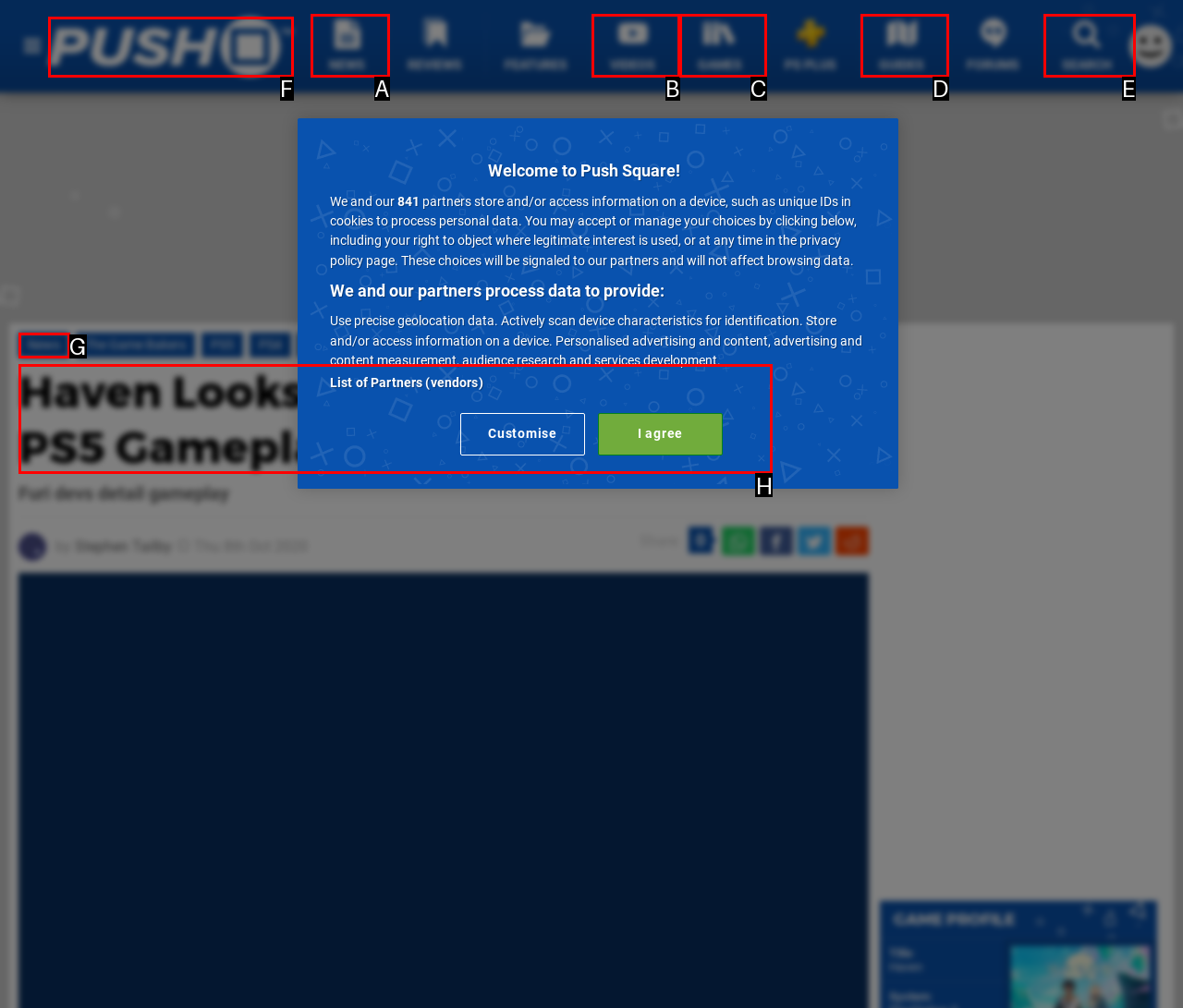Which lettered option should I select to achieve the task: Watch the Haven gameplay trailer according to the highlighted elements in the screenshot?

H